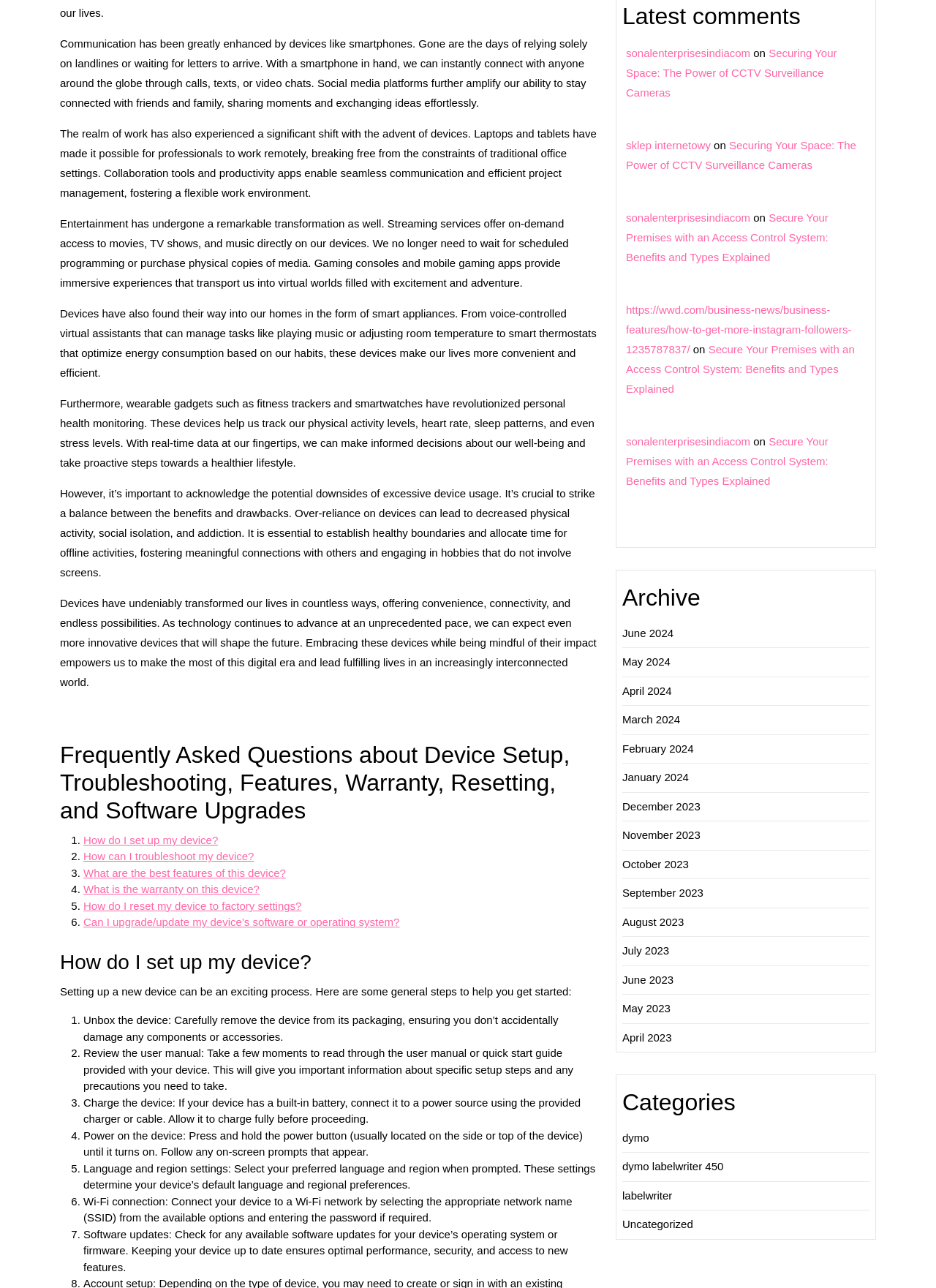Show the bounding box coordinates for the HTML element as described: "August 2023".

[0.665, 0.711, 0.731, 0.721]